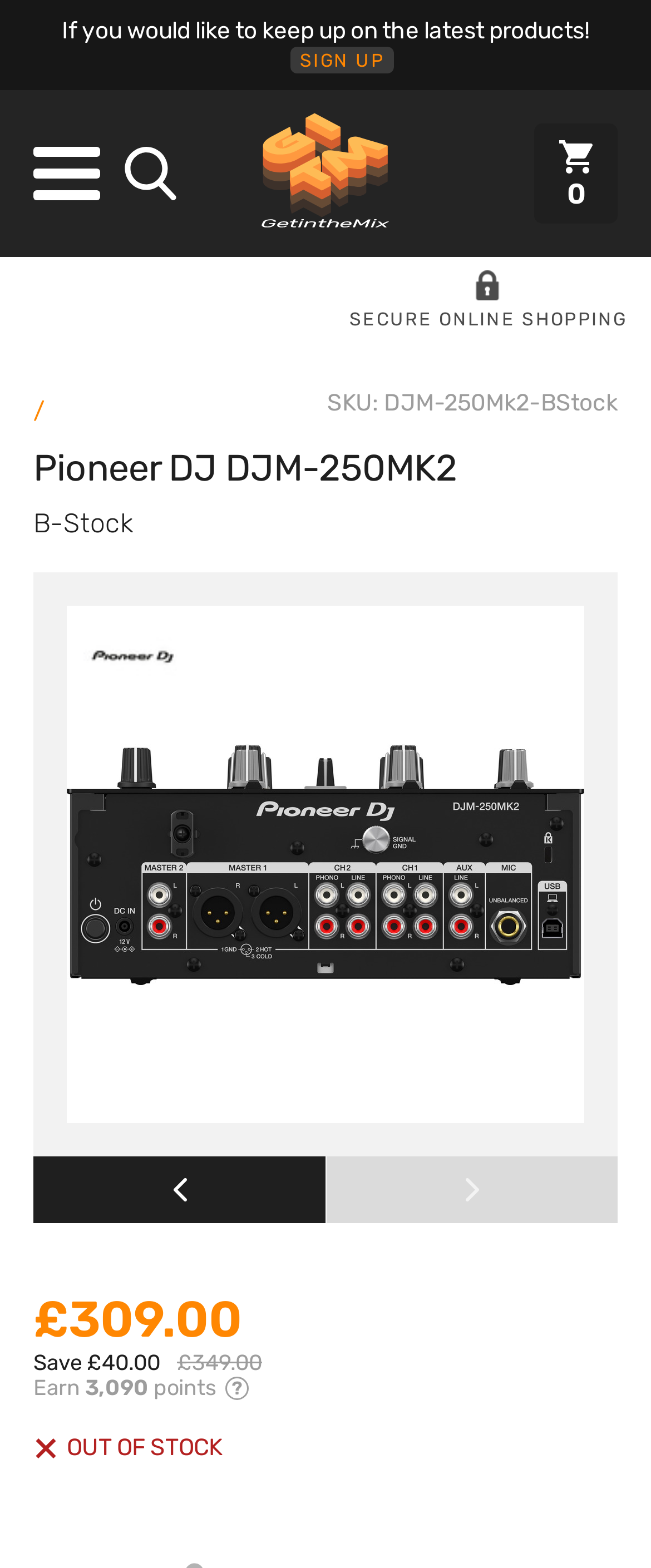Give a complete and precise description of the webpage's appearance.

The webpage is about the Pioneer DJ DJM-250MK2 product on getinthemix.com. At the top, there is a notification asking users to sign up to stay updated on the latest products. Below this, there are two links with accompanying images, likely representing social media or account login options.

The main product information is displayed prominently, with a heading stating the product name, "Pioneer DJ DJM-250MK2", and a subheading indicating it's a B-Stock item. The product's SKU is listed as "DJM-250Mk2-BStock". 

On the left side, there is a section with the brand name "Pioneer DJ" and its logo. Below this, there is a live update section with some text, but its content is not specified.

The product's pricing information is displayed on the right side, with the original price of £349.00, a discounted price of £309.00, and a savings of £40.00. There is also a notification that the product is out of stock. Additionally, there is a link to earn 3,090 points, likely related to a rewards program.

At the bottom, there are two buttons, one enabled and one disabled, with accompanying images. The enabled button likely allows users to add the product to their cart or make a purchase, while the disabled button may be for wishlist or compare functions.